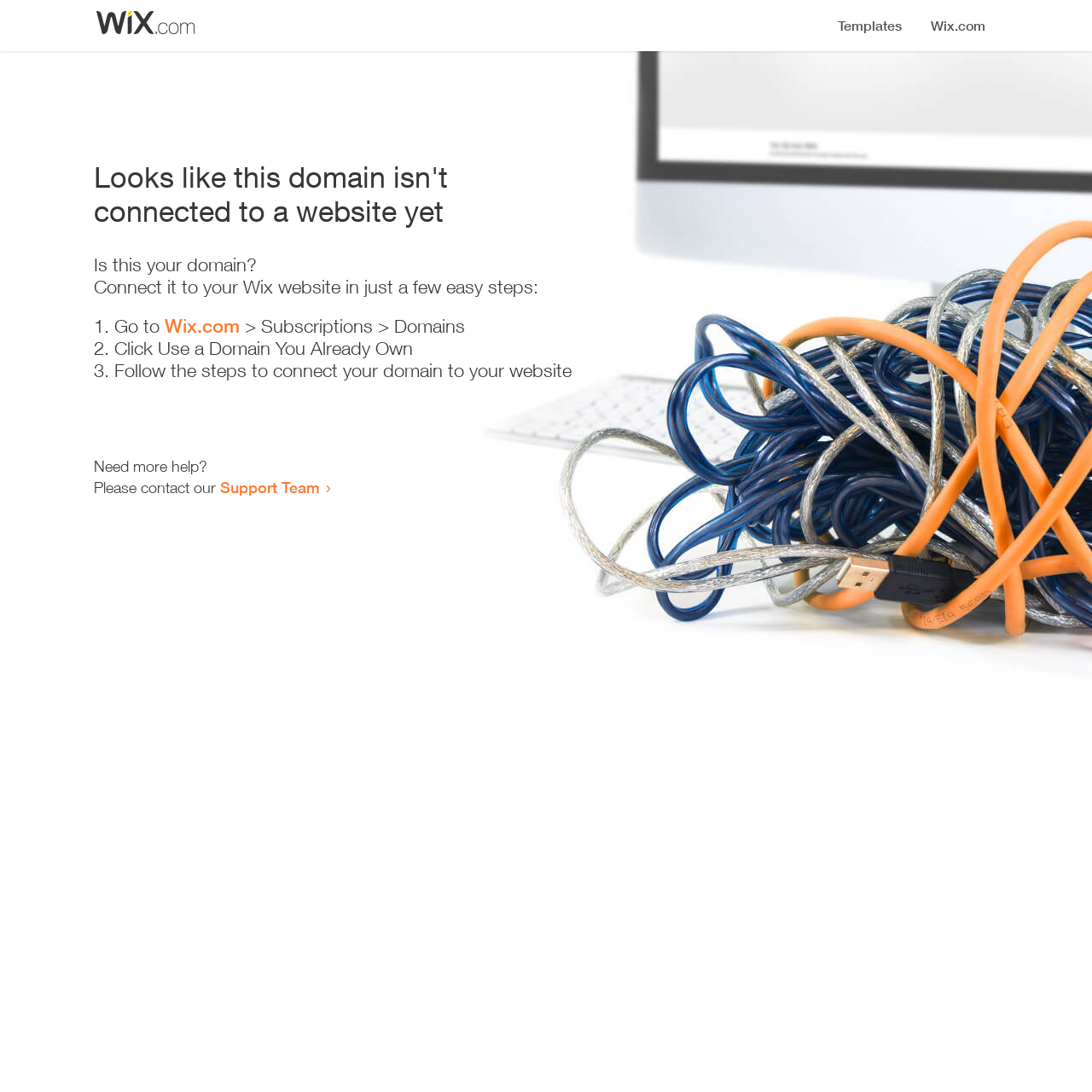Using a single word or phrase, answer the following question: 
Who to contact for more help?

Support Team